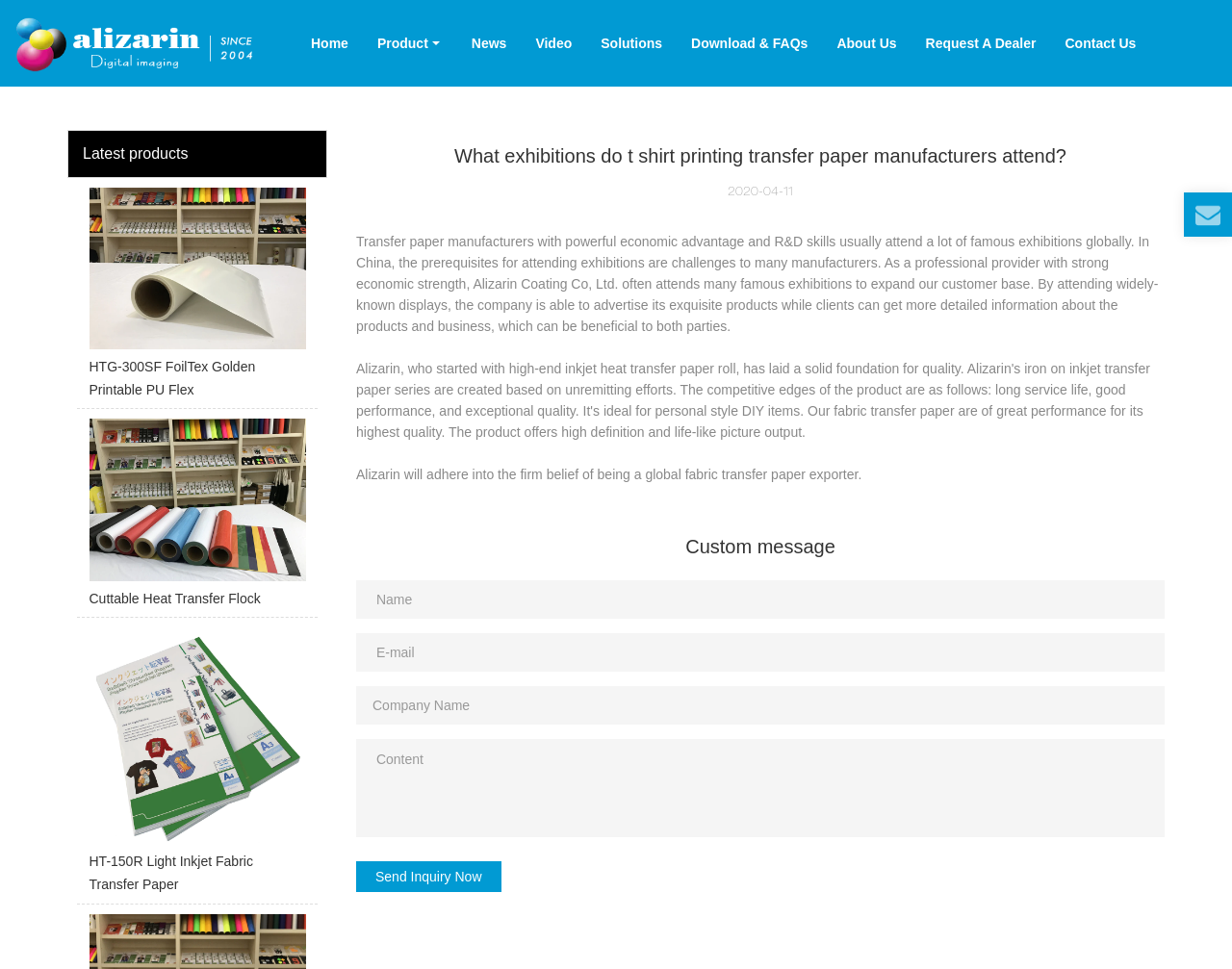What type of products does the company provide?
Using the image as a reference, answer the question in detail.

I found links on the webpage, such as 'HTG-300SF FoilTex Golden Printable PU Flex' and 'Cuttable Heat Transfer Flock', which suggest that the company provides transfer paper and printable vinyl products. Additionally, the company is described as a 'Digital Transfer Paper & Printable Vinyl Supplier'.